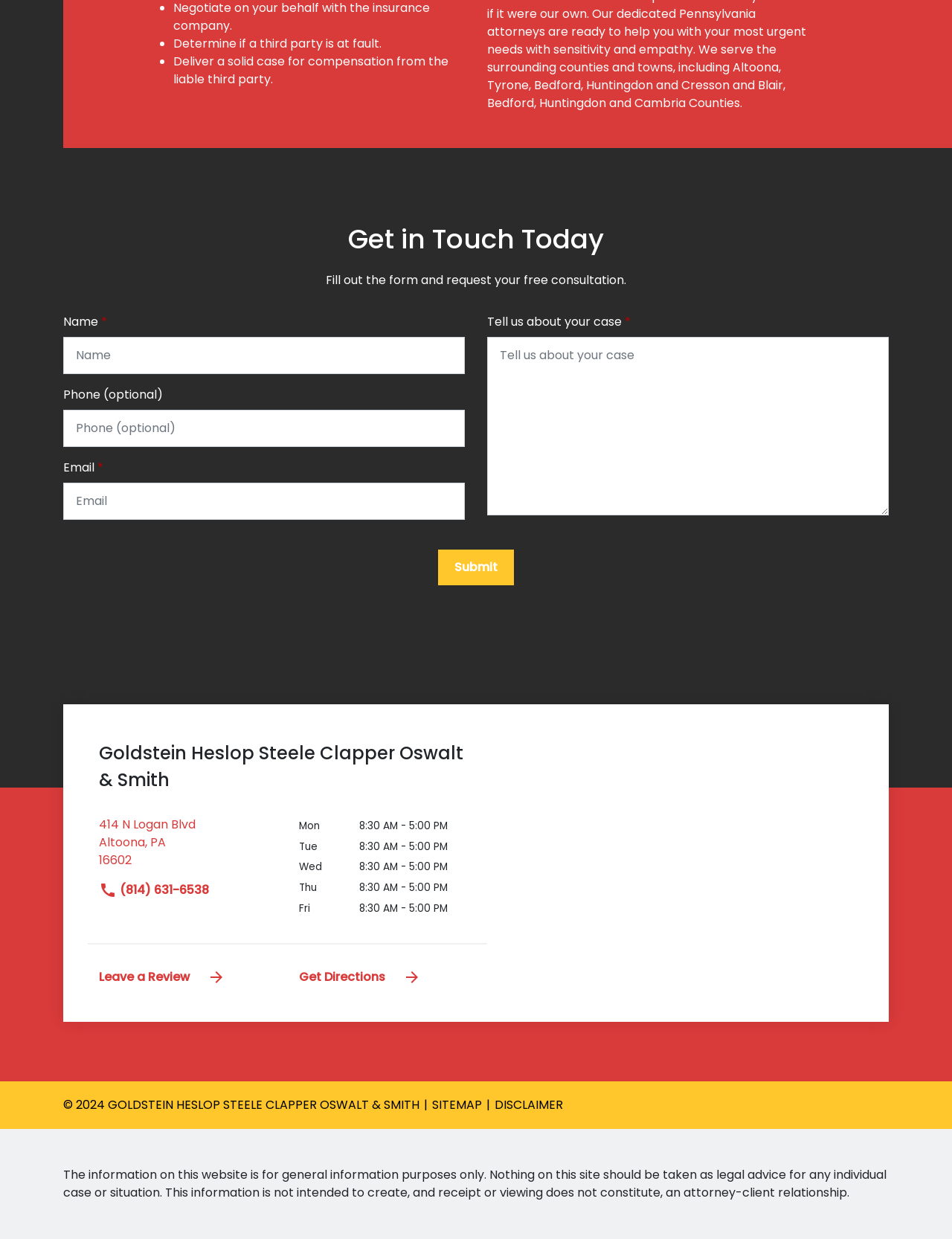Locate the UI element described as follows: "Disclaimer". Return the bounding box coordinates as four float numbers between 0 and 1 in the order [left, top, right, bottom].

[0.509, 0.885, 0.591, 0.899]